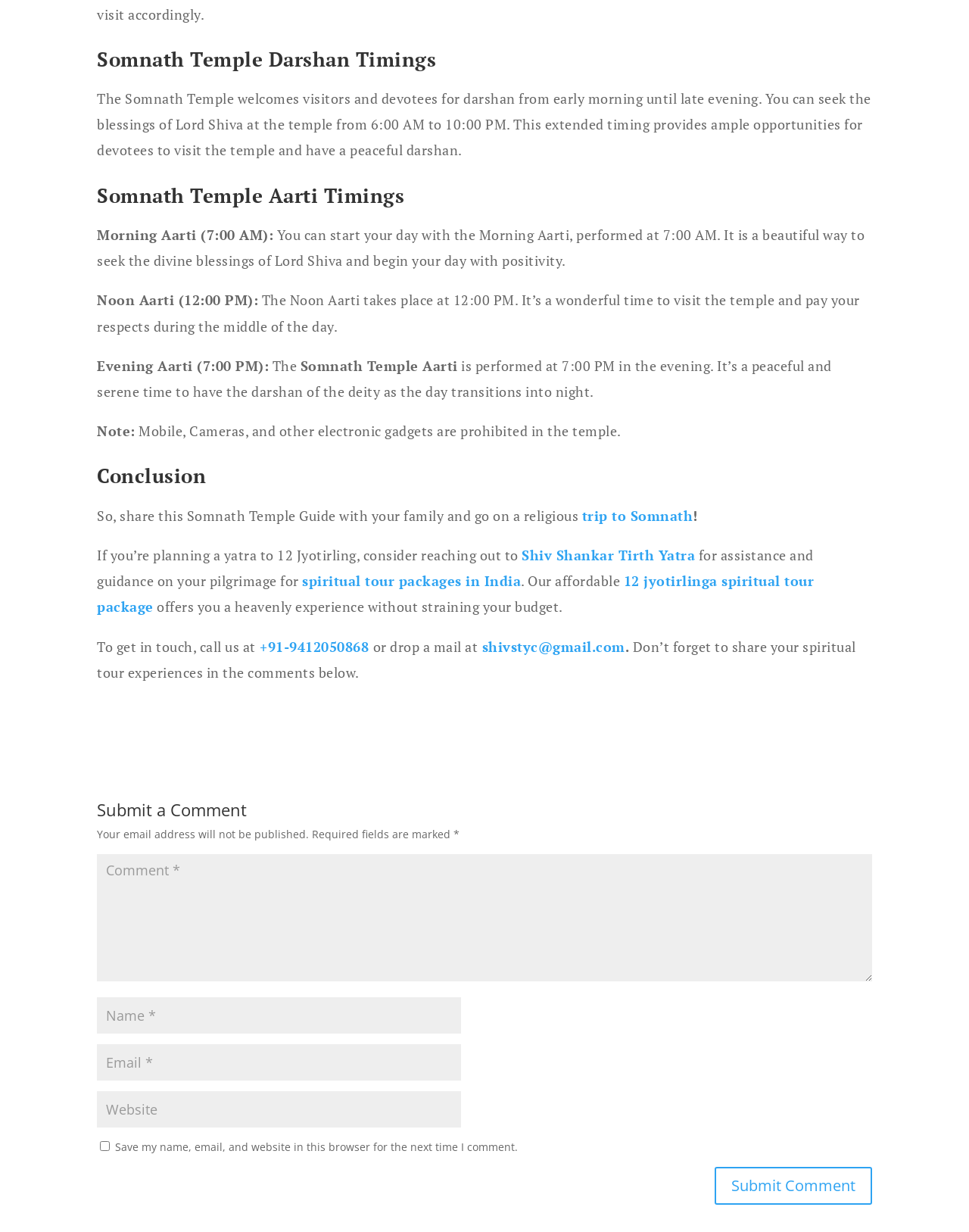Find the bounding box coordinates for the UI element whose description is: "12 jyotirlinga spiritual tour package". The coordinates should be four float numbers between 0 and 1, in the format [left, top, right, bottom].

[0.1, 0.464, 0.84, 0.5]